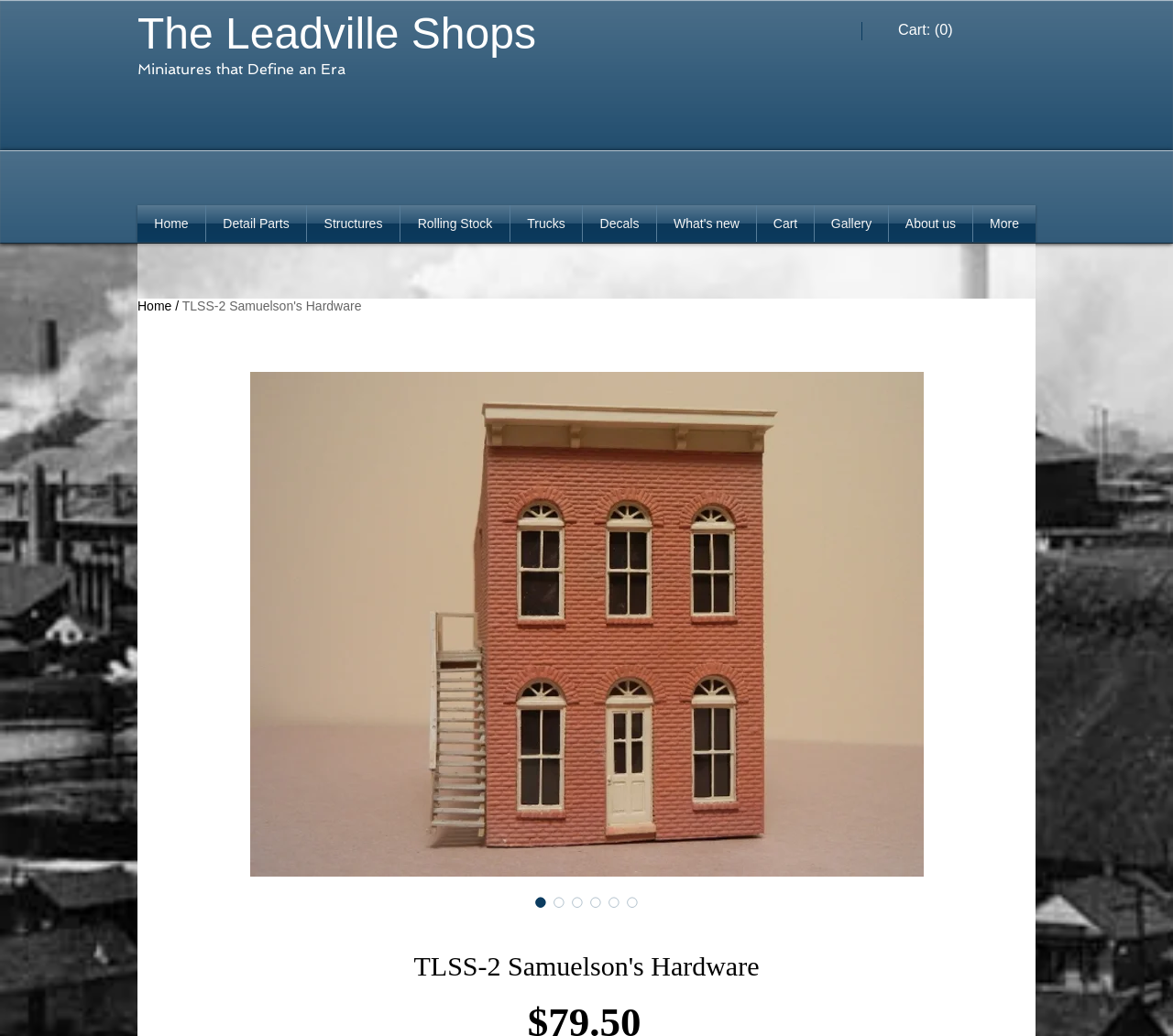Provide the bounding box coordinates for the specified HTML element described in this description: "Volunteer". The coordinates should be four float numbers ranging from 0 to 1, in the format [left, top, right, bottom].

None